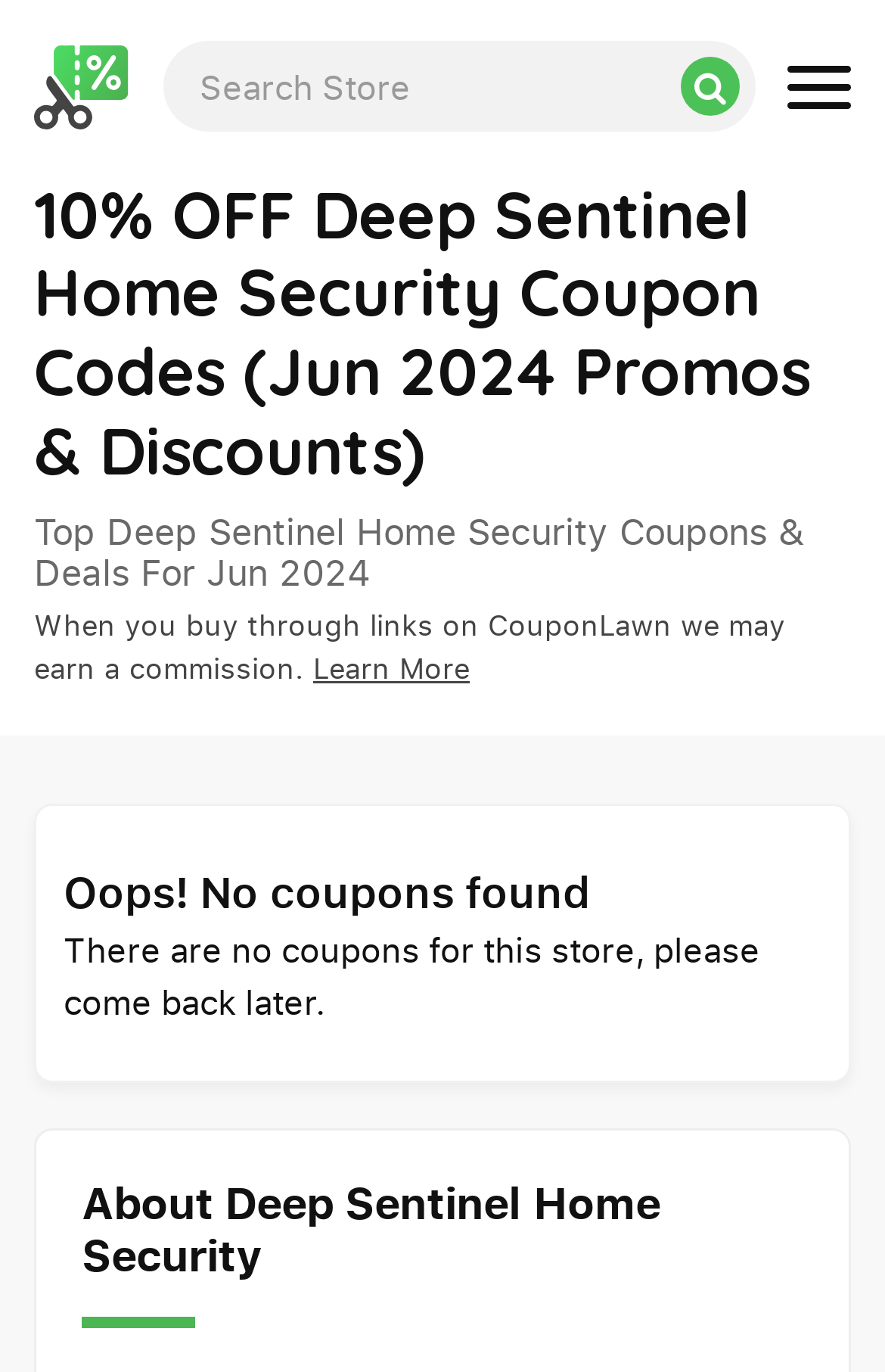Please determine the headline of the webpage and provide its content.

10% OFF Deep Sentinel Home Security Coupon Codes (Jun 2024 Promos & Discounts)